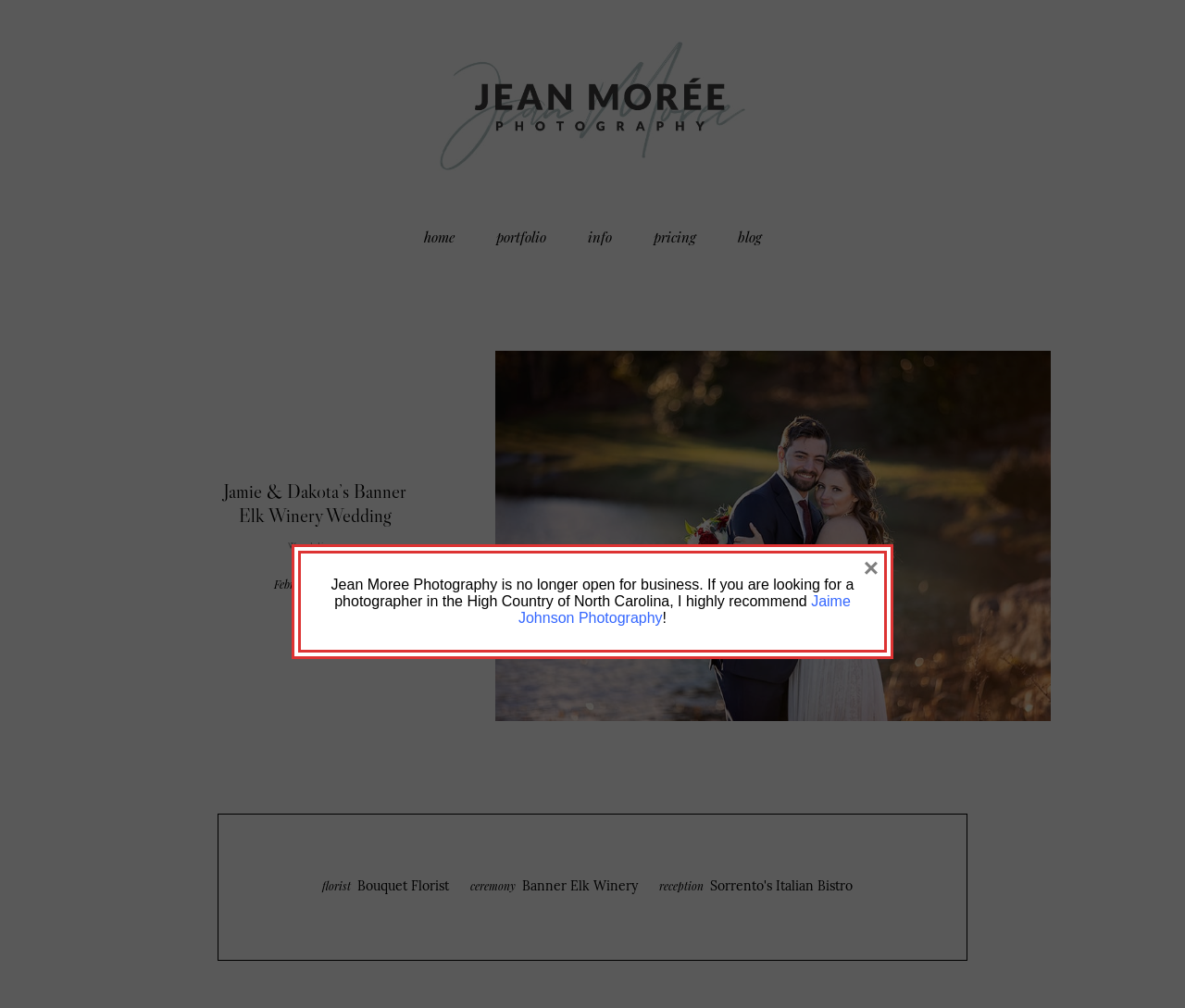Extract the primary header of the webpage and generate its text.

Jamie & Dakota’s Banner Elk Winery Wedding